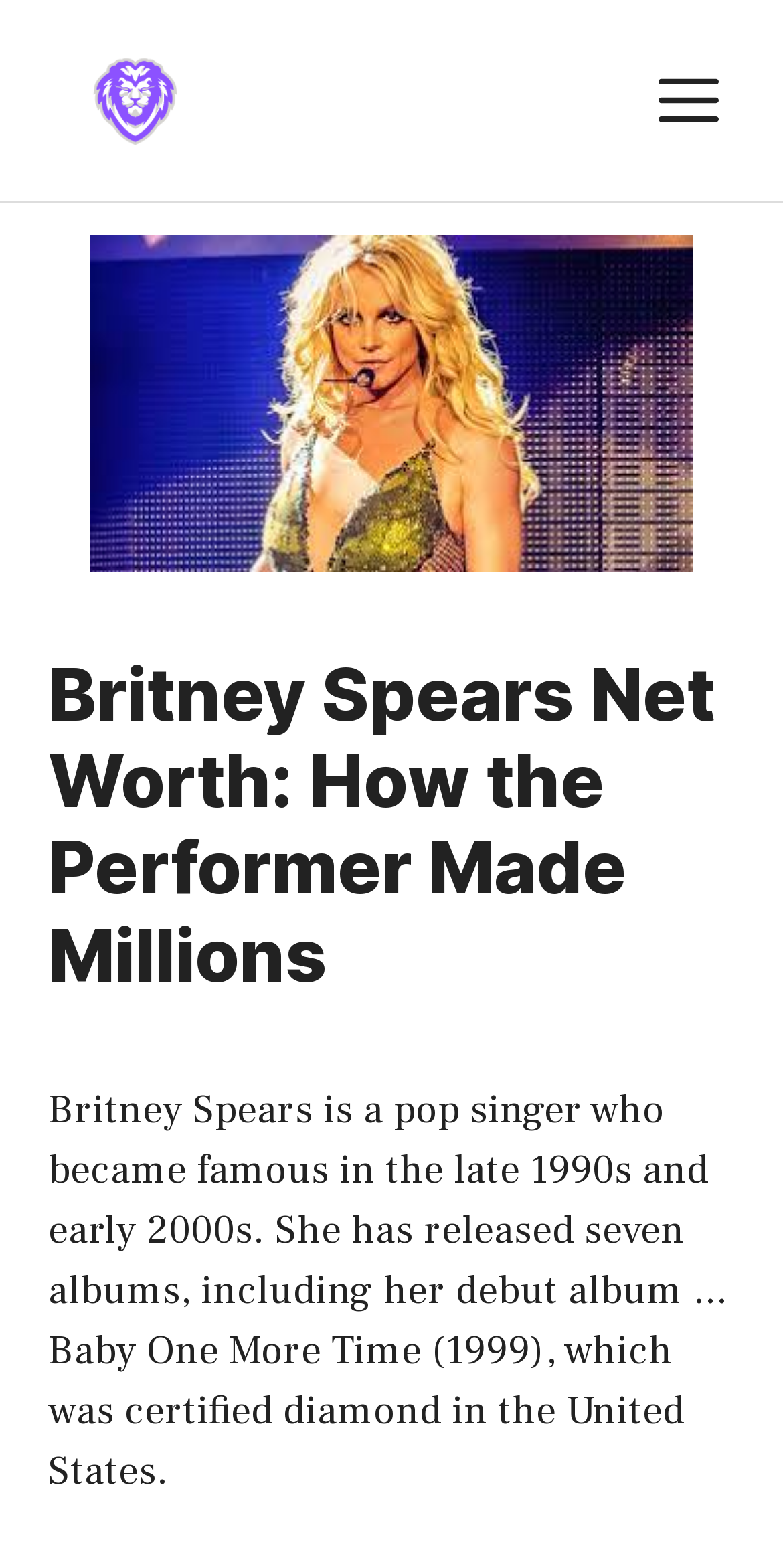Identify the bounding box coordinates for the UI element described as follows: Menu. Use the format (top-left x, top-left y, bottom-right x, bottom-right y) and ensure all values are floating point numbers between 0 and 1.

[0.841, 0.038, 0.918, 0.09]